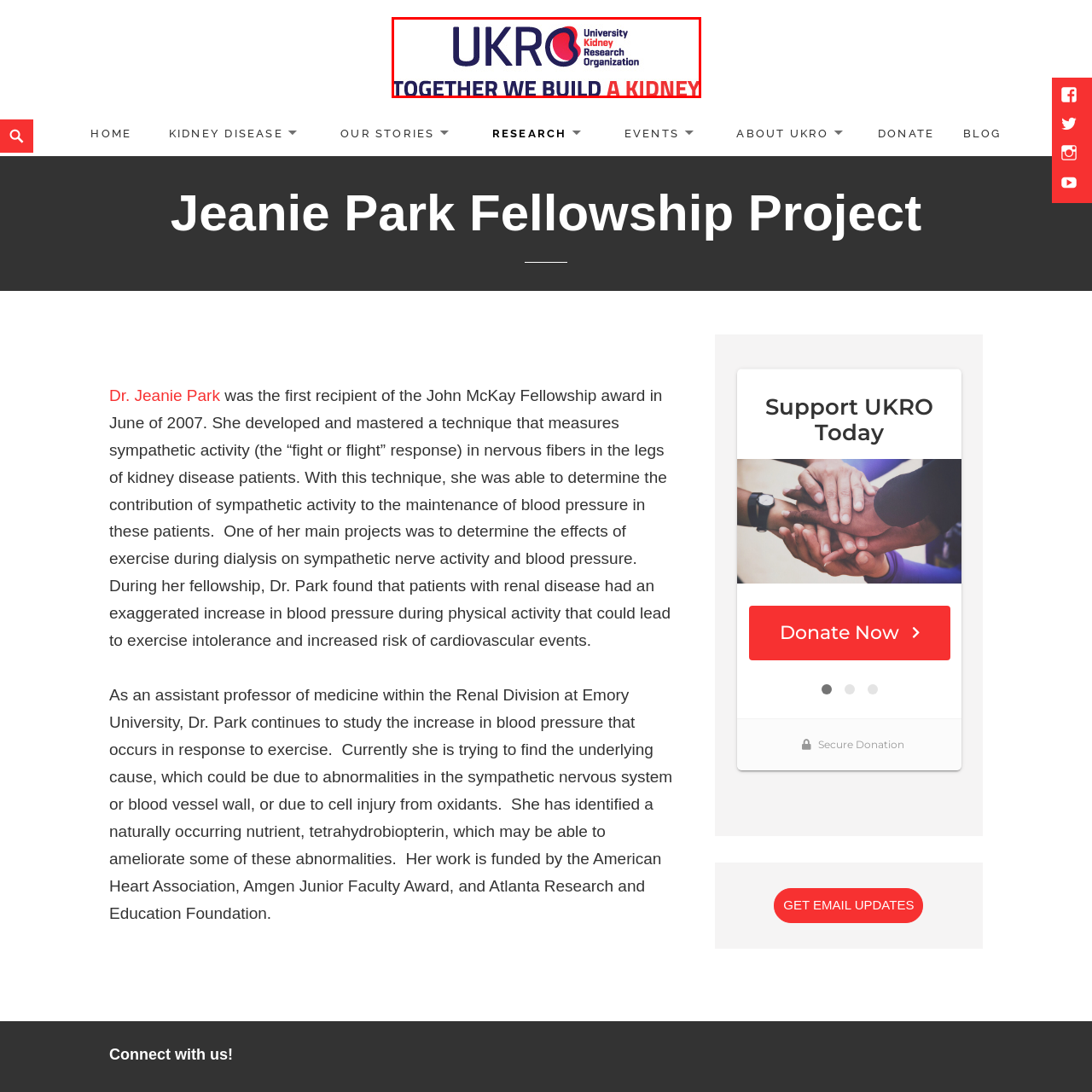What is the primary focus of the University Kidney Research Organization?
View the image highlighted by the red bounding box and provide your answer in a single word or a brief phrase.

Kidney research